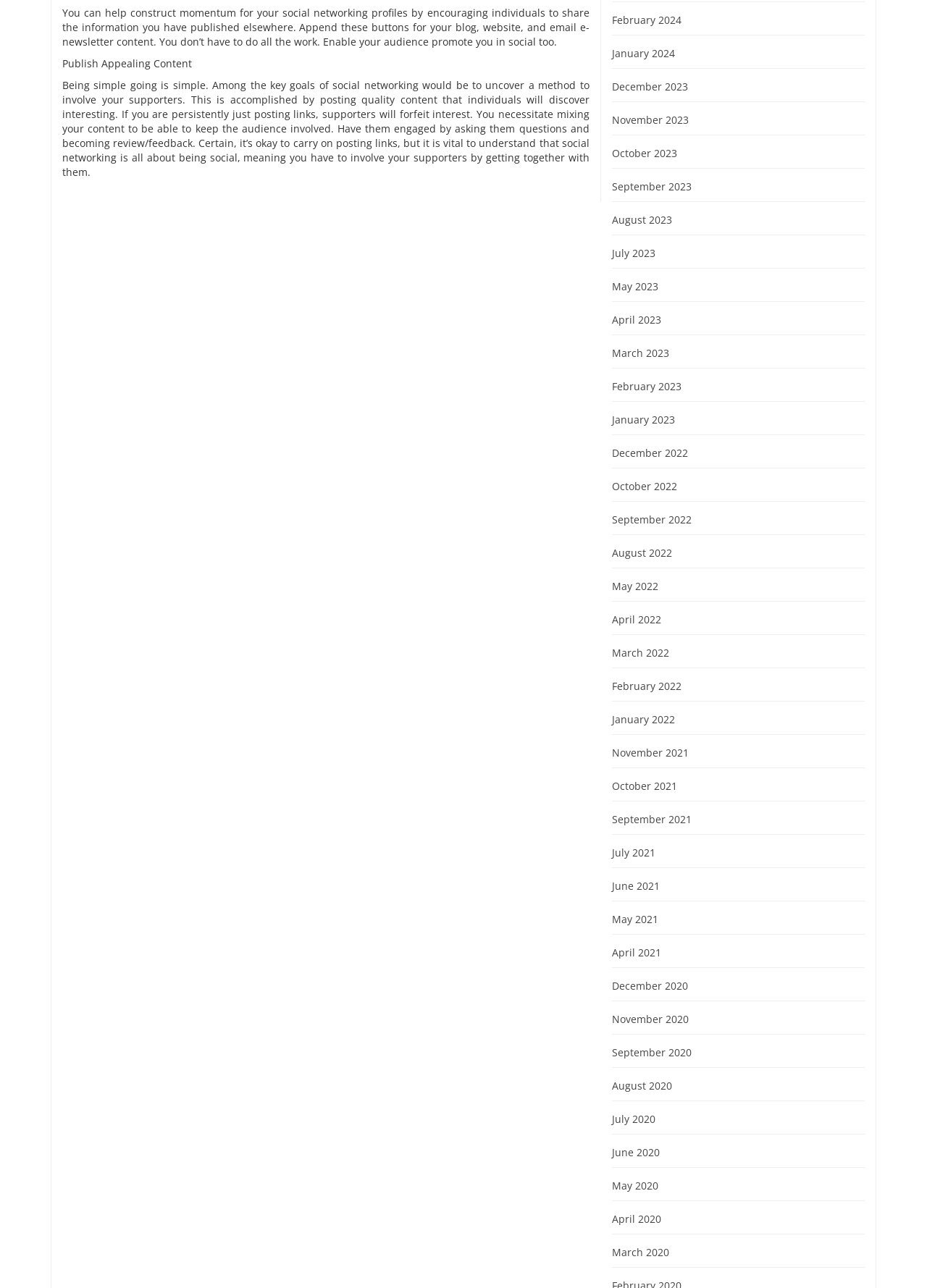Determine the bounding box coordinates of the clickable region to carry out the instruction: "Click on the 'February 2024' link".

[0.66, 0.01, 0.735, 0.021]